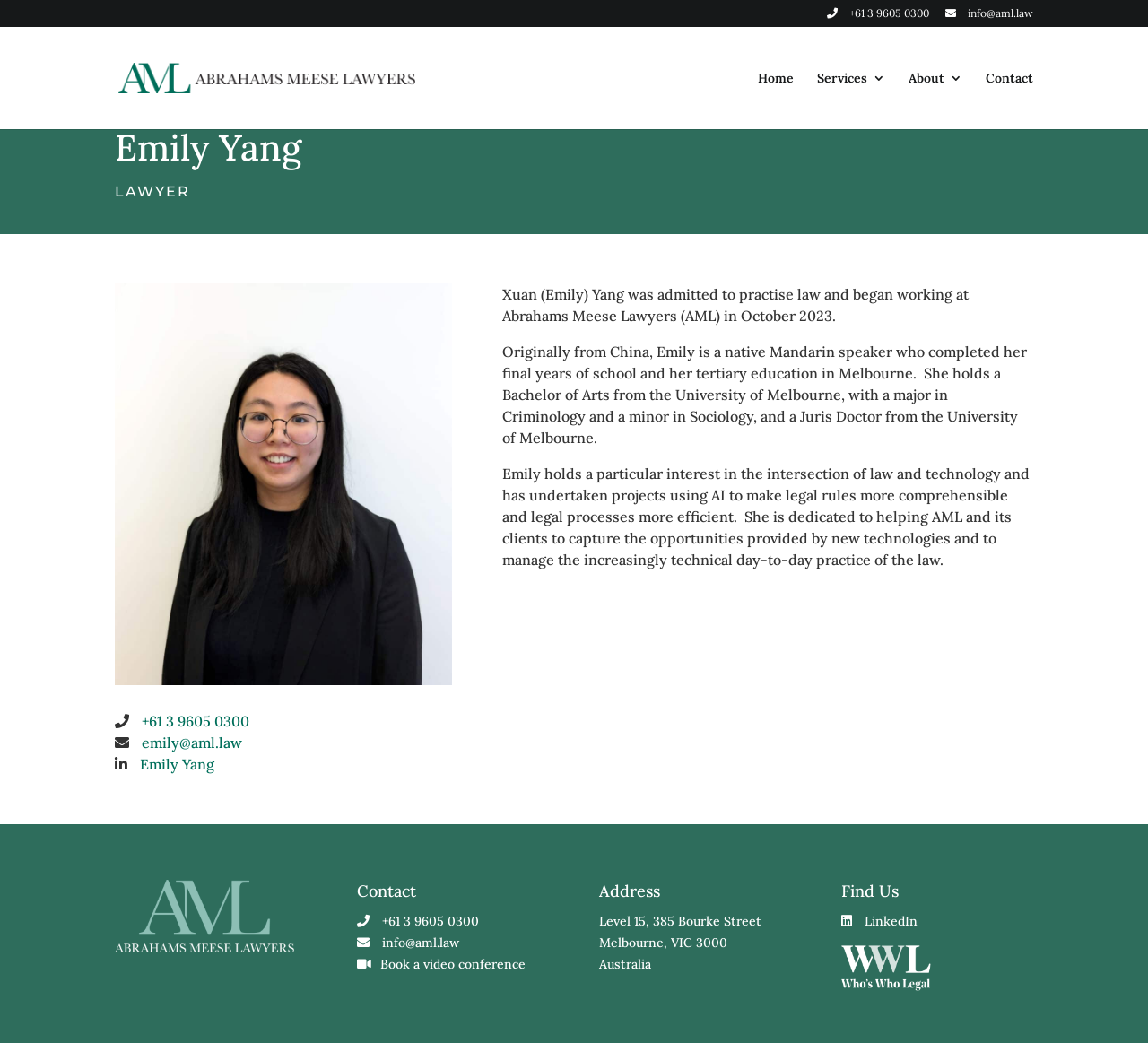Identify the coordinates of the bounding box for the element that must be clicked to accomplish the instruction: "Call the office phone number".

[0.72, 0.008, 0.809, 0.026]